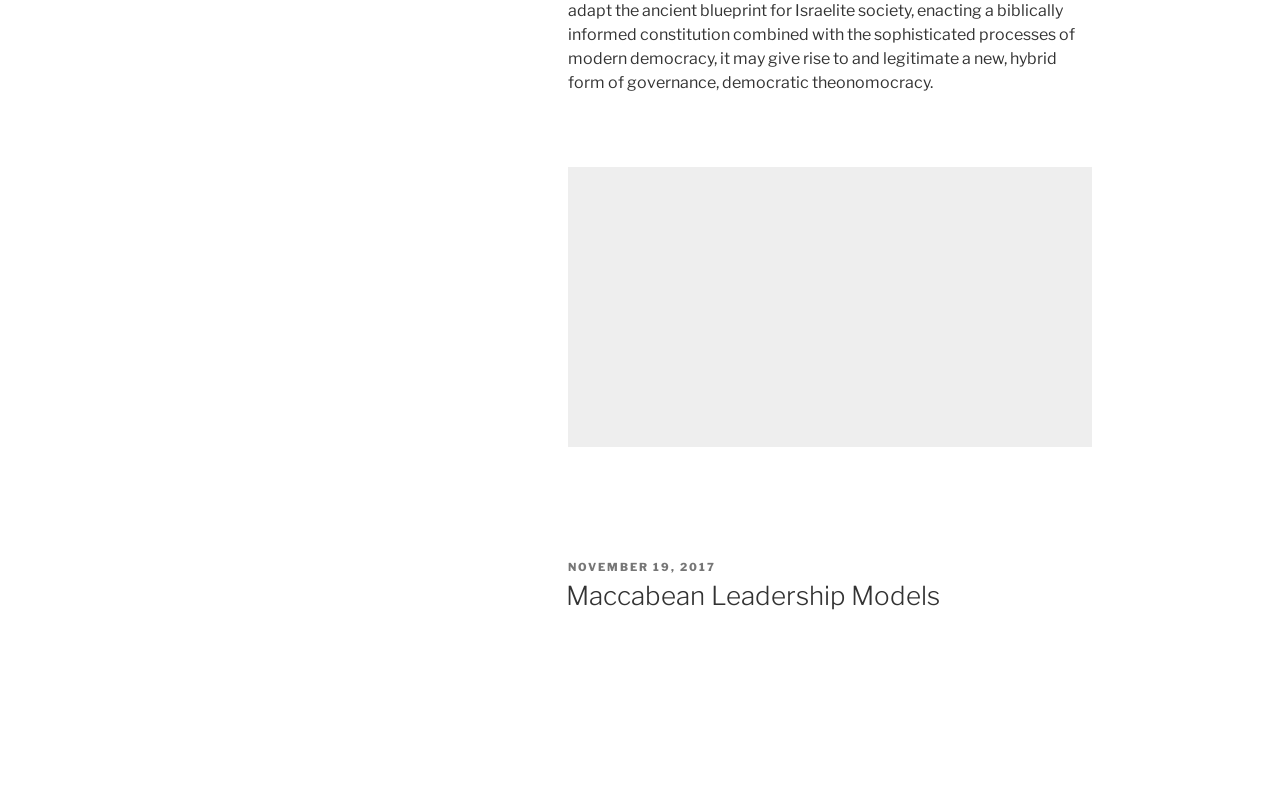How many links are in the header?
Using the image, provide a concise answer in one word or a short phrase.

2